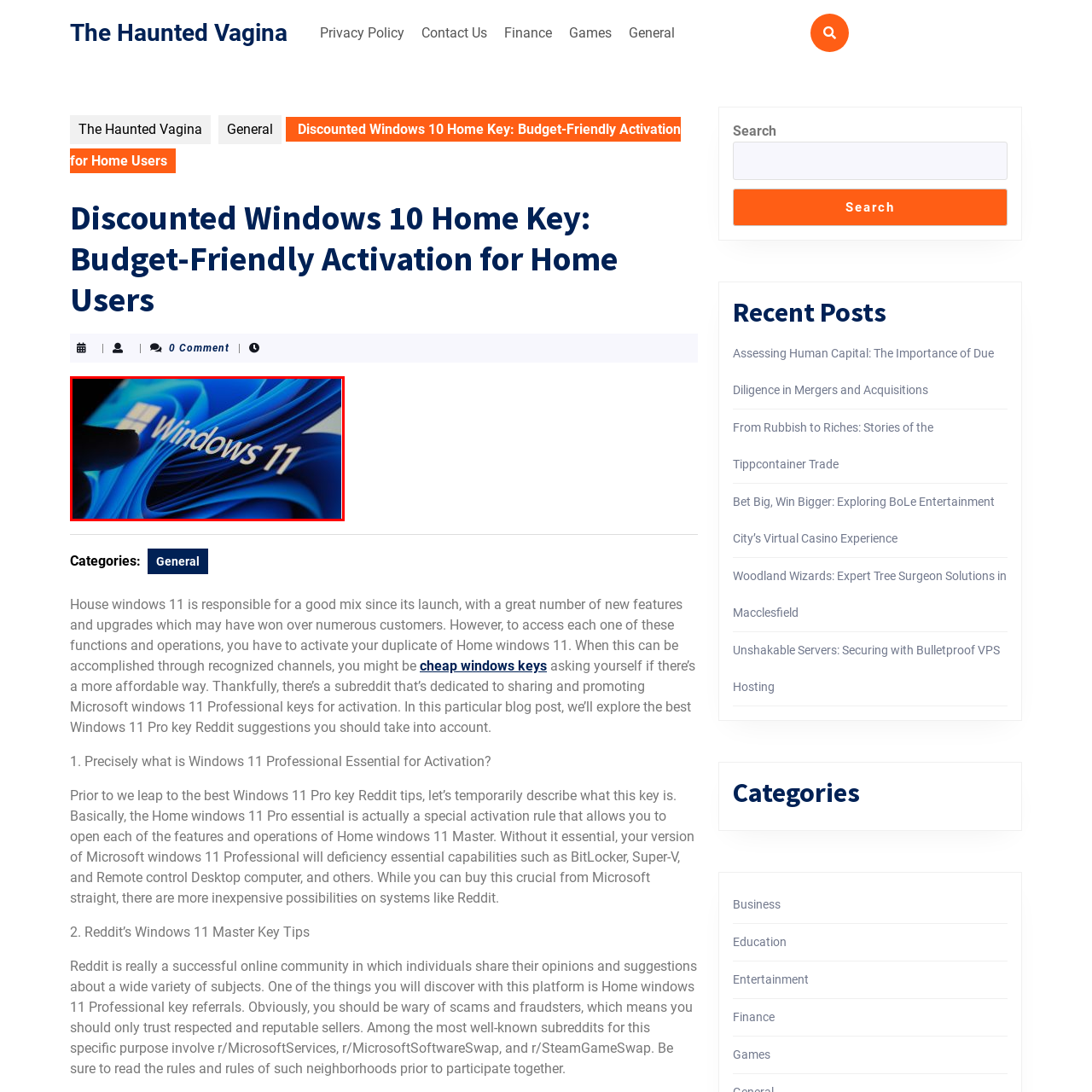What is the Windows 11 logo showcased on?
Examine the visual content inside the red box and reply with a single word or brief phrase that best answers the question.

Digital interface